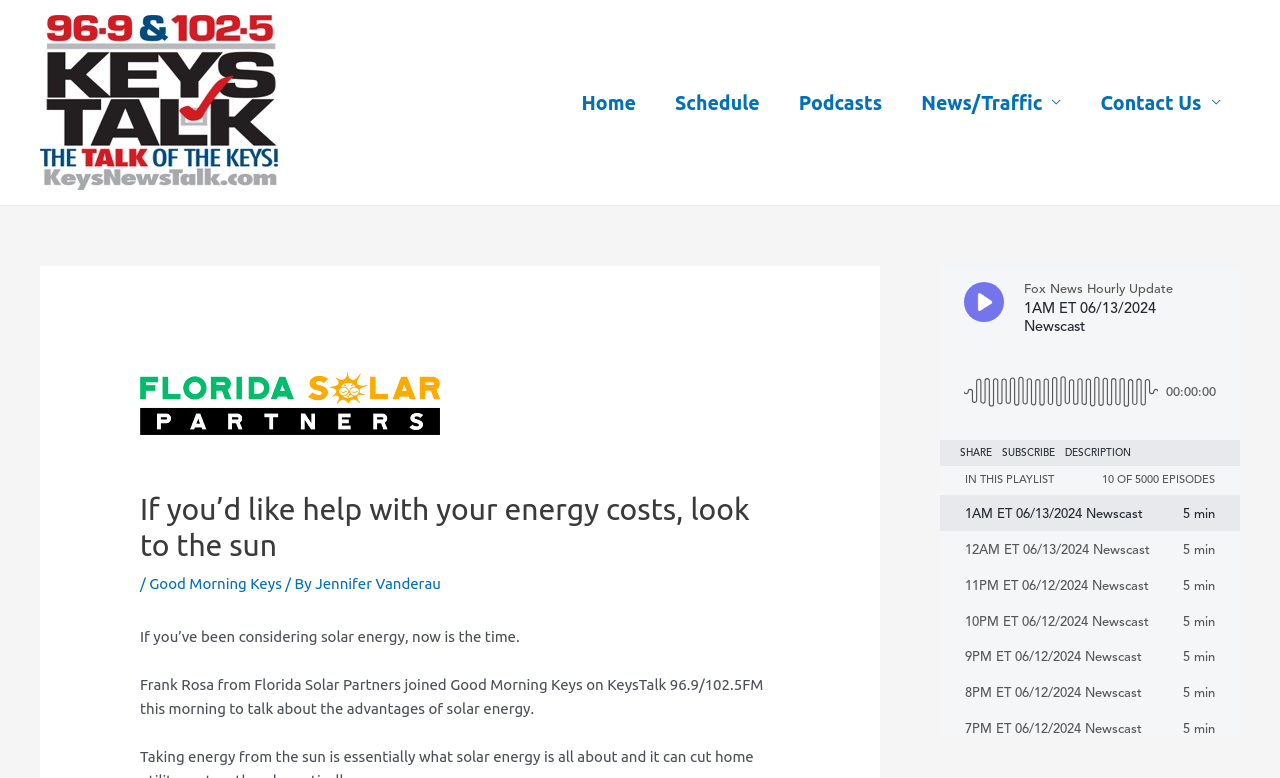Generate a comprehensive caption for the webpage you are viewing.

The webpage appears to be a news article or blog post from Keys News Talk. At the top left, there is a logo image of Keys News Talk, accompanied by a link with the same name. 

Below the logo, there is a navigation menu with five links: Home, Schedule, Podcasts, News/Traffic, and Contact Us. 

The main content of the webpage is divided into two sections. The first section has a heading that reads "If you’d like help with your energy costs, look to the sun." Below the heading, there is a subheading that says "Good Morning Keys / By Jennifer Vanderau." 

The second section contains two paragraphs of text. The first paragraph states, "If you’ve been considering solar energy, now is the time." The second paragraph is a longer text that discusses the advantages of solar energy, mentioning Frank Rosa from Florida Solar Partners and his appearance on Good Morning Keys on KeysTalk 96.9/102.5FM.

On the right side of the webpage, there is a complementary section that takes up most of the vertical space. This section contains an iframe, but its content is not specified.